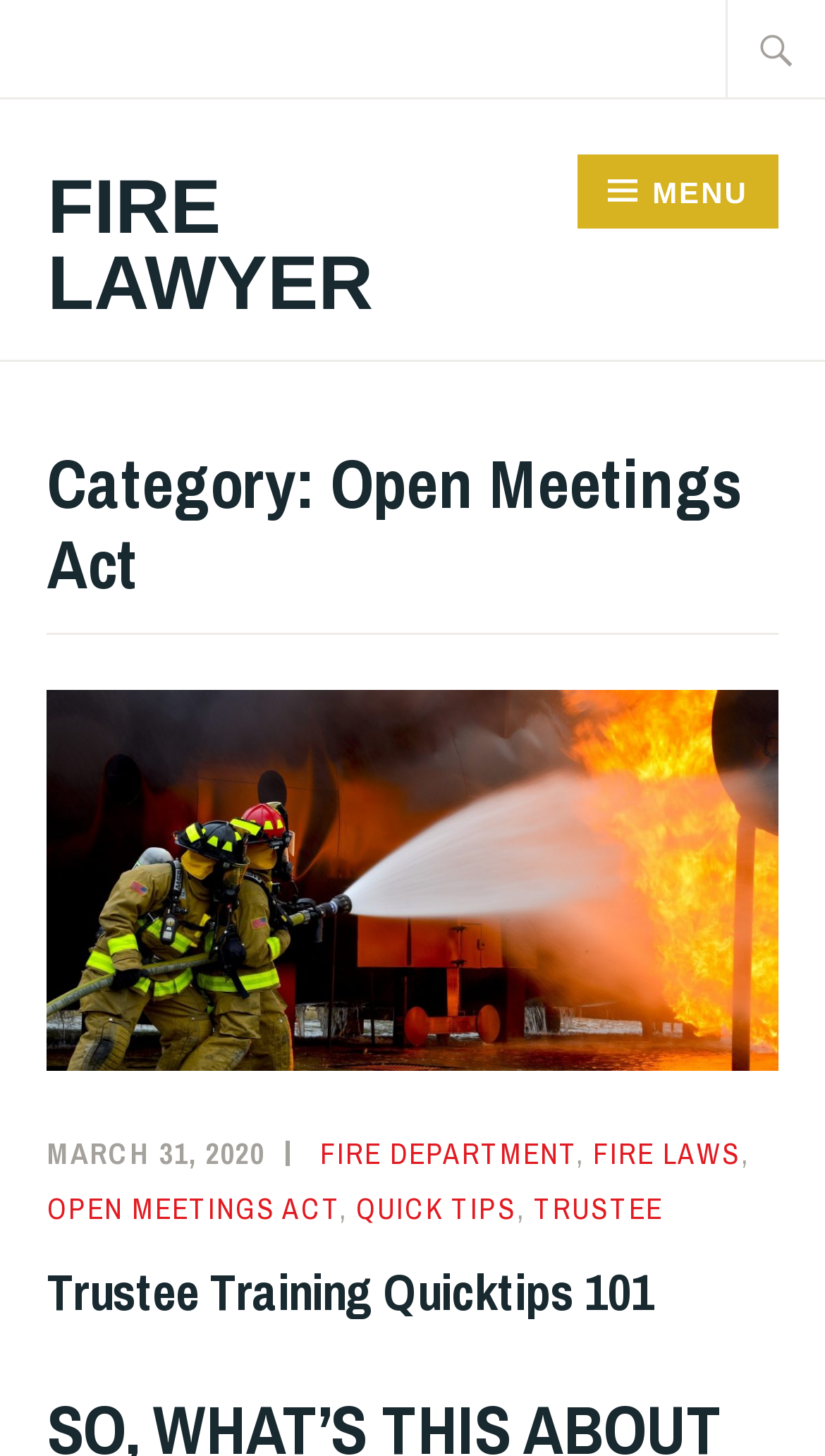Pinpoint the bounding box coordinates of the clickable element needed to complete the instruction: "go to FIRE LAWYER page". The coordinates should be provided as four float numbers between 0 and 1: [left, top, right, bottom].

[0.057, 0.112, 0.452, 0.224]